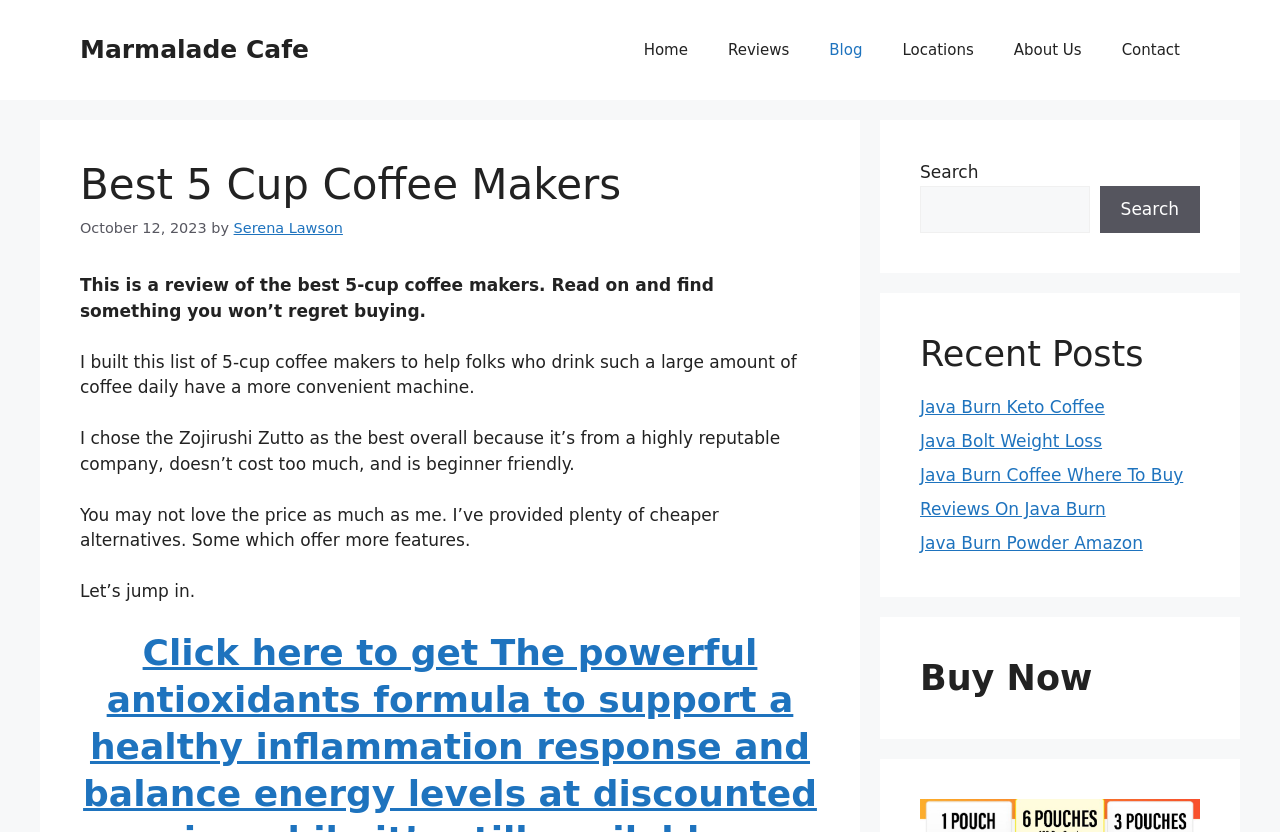Identify the bounding box coordinates for the element you need to click to achieve the following task: "Click on the 'Marmalade Cafe' link". Provide the bounding box coordinates as four float numbers between 0 and 1, in the form [left, top, right, bottom].

[0.062, 0.042, 0.241, 0.077]